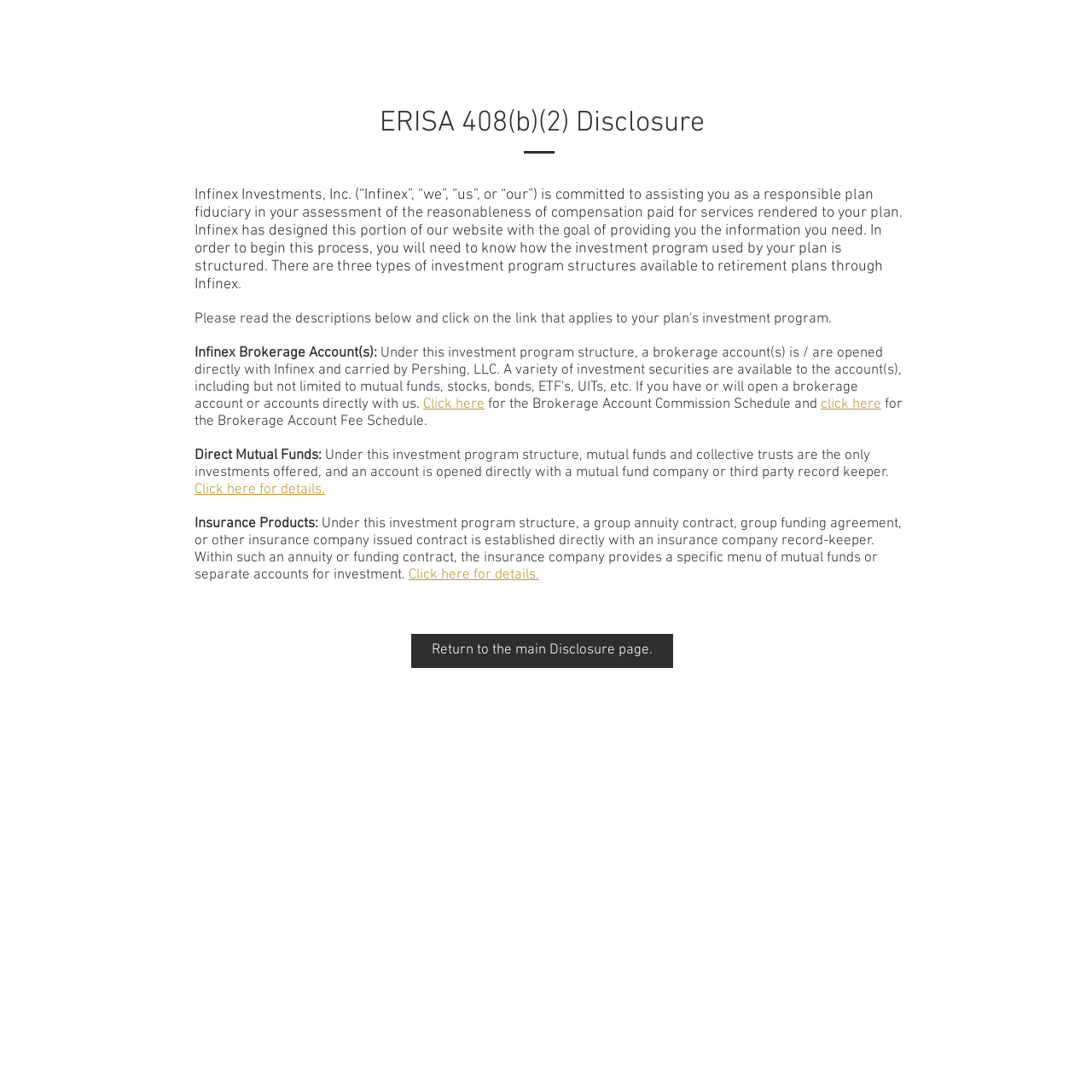Identify the bounding box coordinates of the section that should be clicked to achieve the task described: "Click Infinex Brokerage Account(s):".

[0.178, 0.316, 0.345, 0.331]